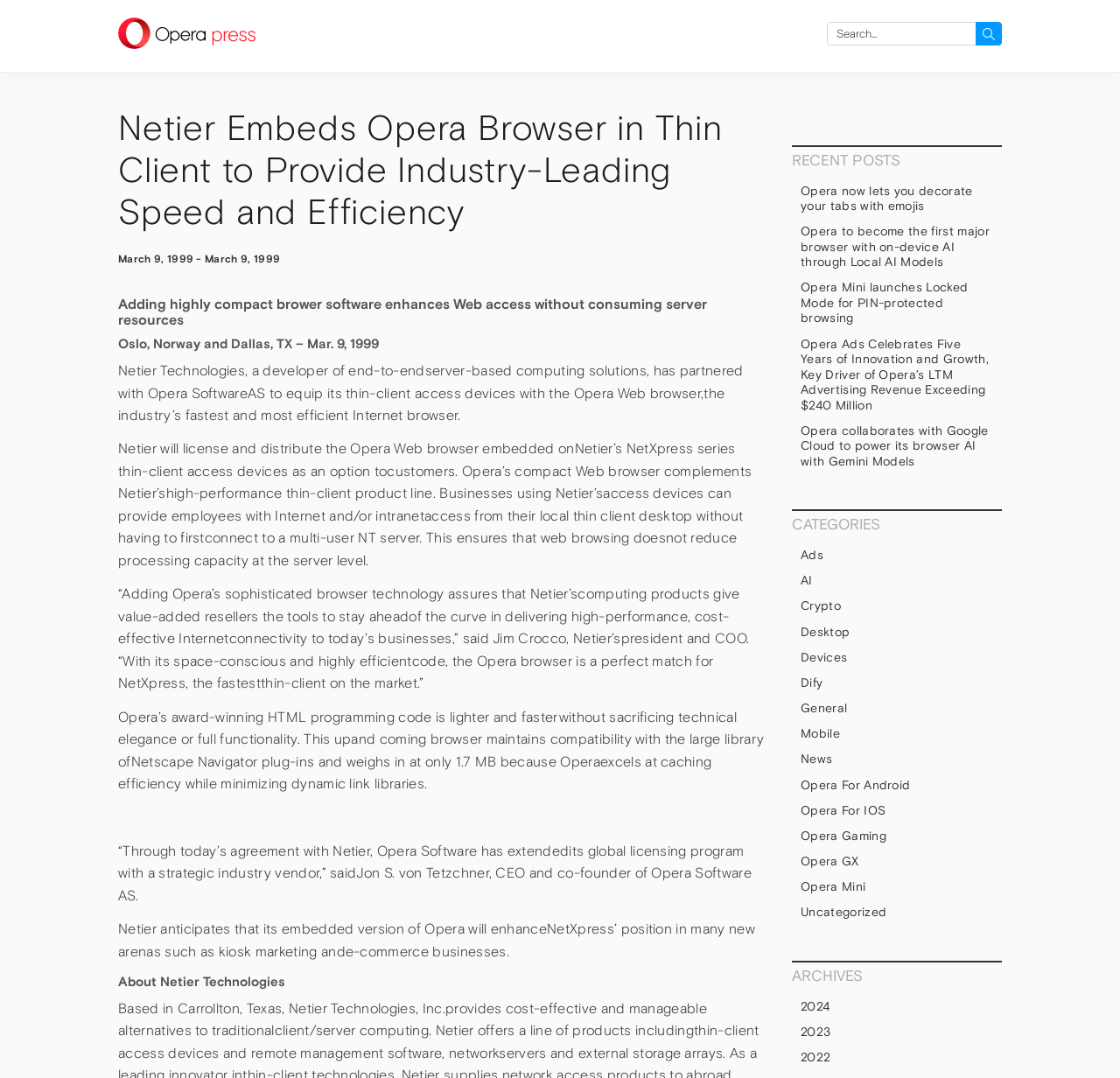Pinpoint the bounding box coordinates of the clickable element to carry out the following instruction: "Search for something."

[0.738, 0.02, 0.895, 0.042]